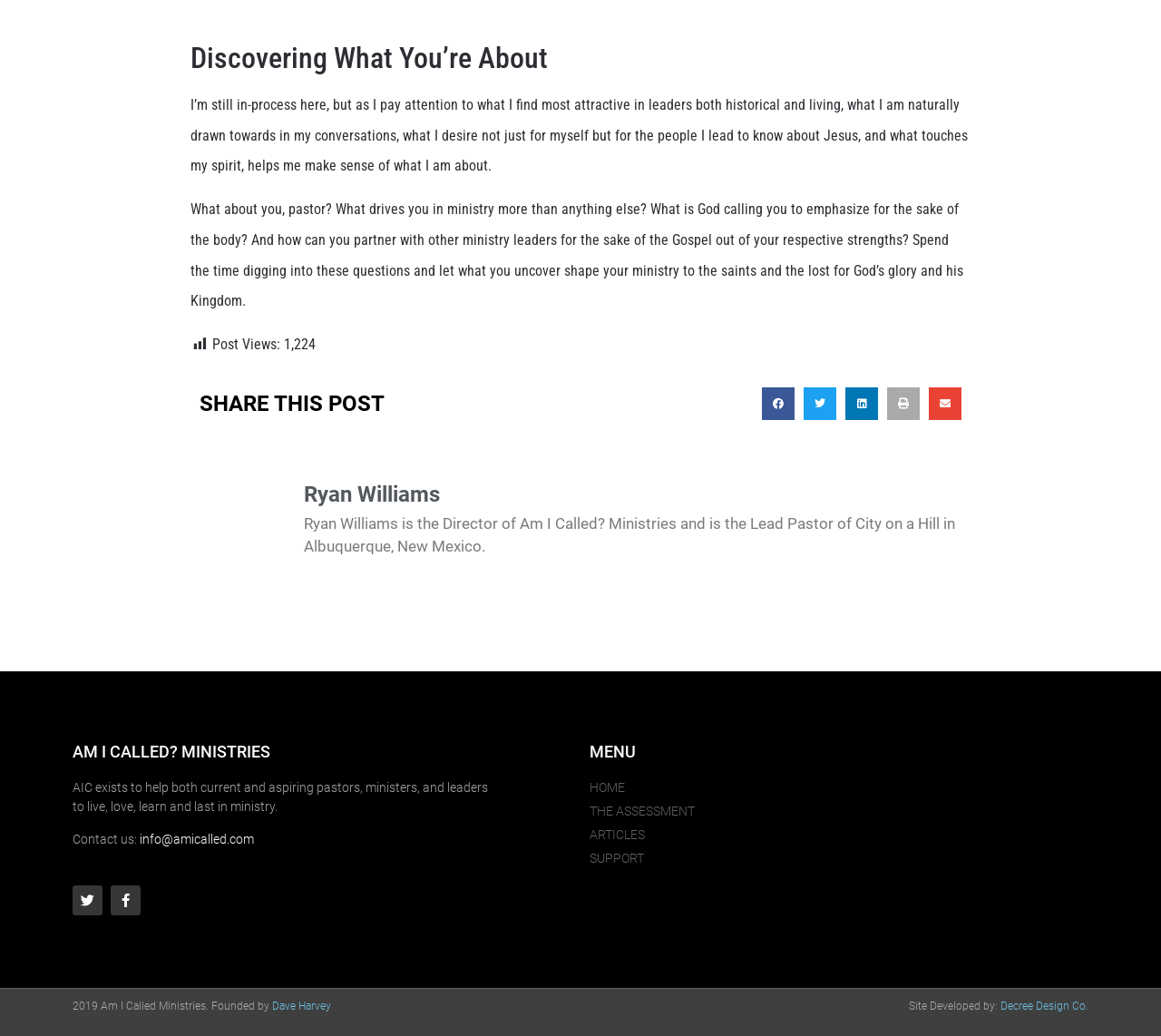Find and provide the bounding box coordinates for the UI element described here: "Directions & Parking". The coordinates should be given as four float numbers between 0 and 1: [left, top, right, bottom].

None